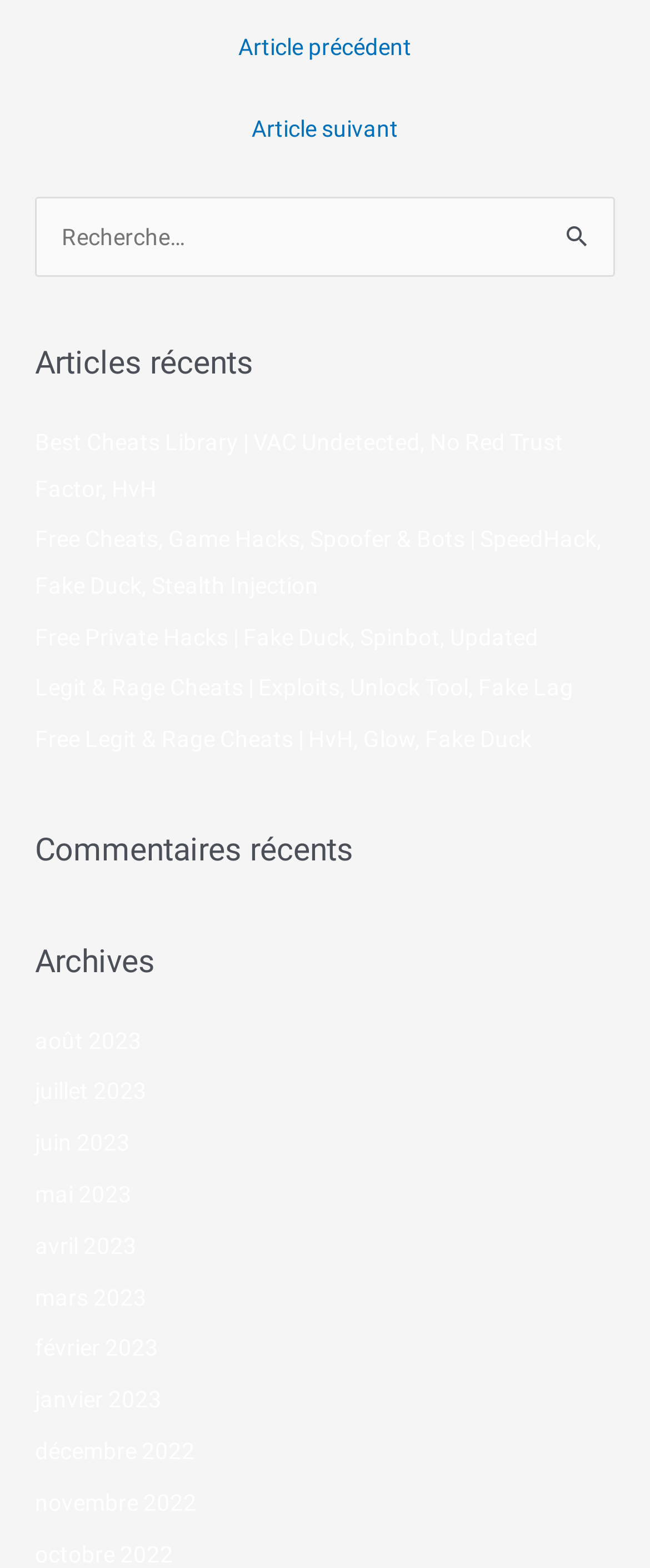Find the bounding box coordinates of the element I should click to carry out the following instruction: "Go to the previous article".

[0.043, 0.014, 0.957, 0.048]